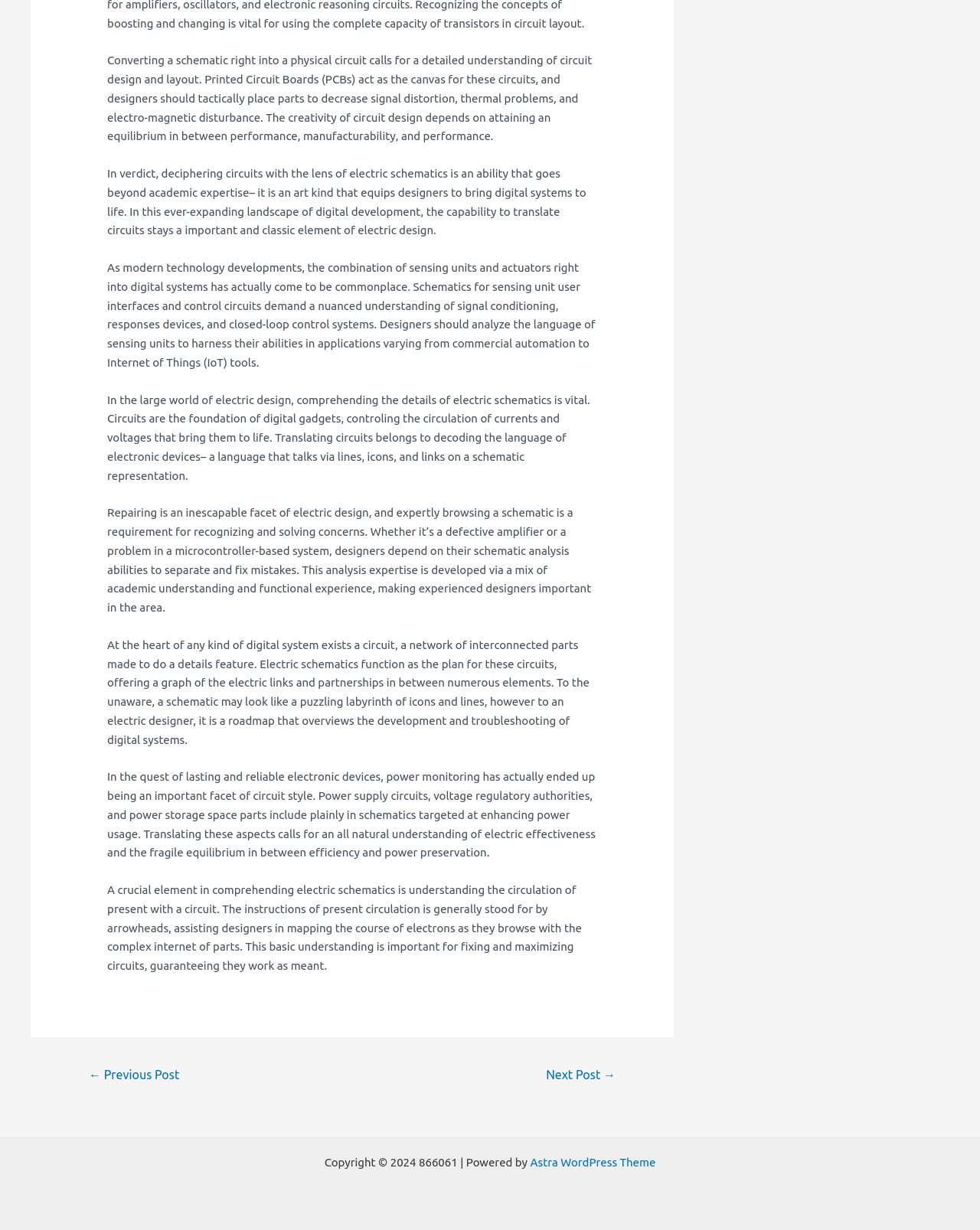Using a single word or phrase, answer the following question: 
What is the main topic of this webpage?

Electric circuit design